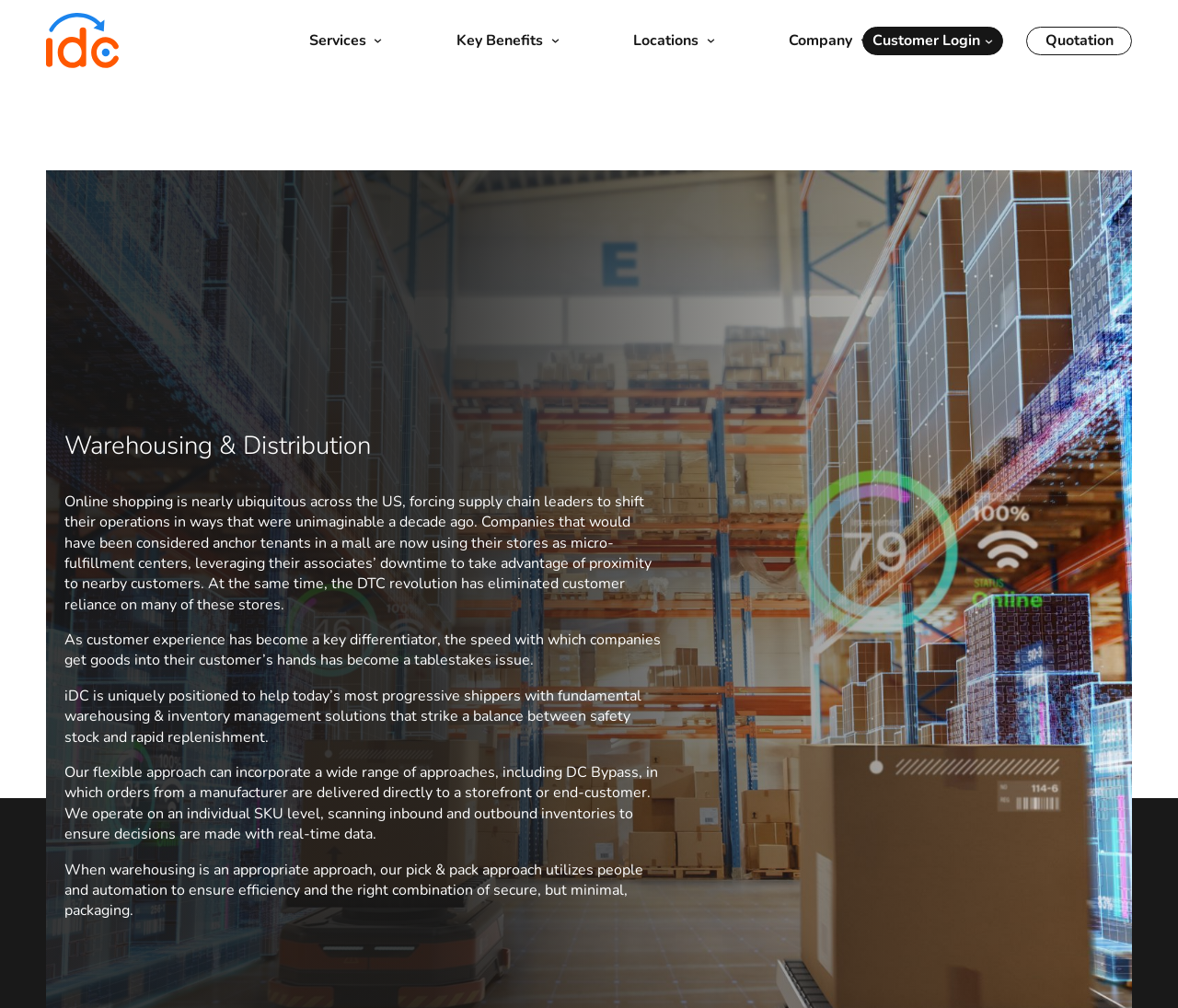Find the bounding box coordinates for the area you need to click to carry out the instruction: "Click on Customer Login". The coordinates should be four float numbers between 0 and 1, indicated as [left, top, right, bottom].

[0.732, 0.026, 0.852, 0.054]